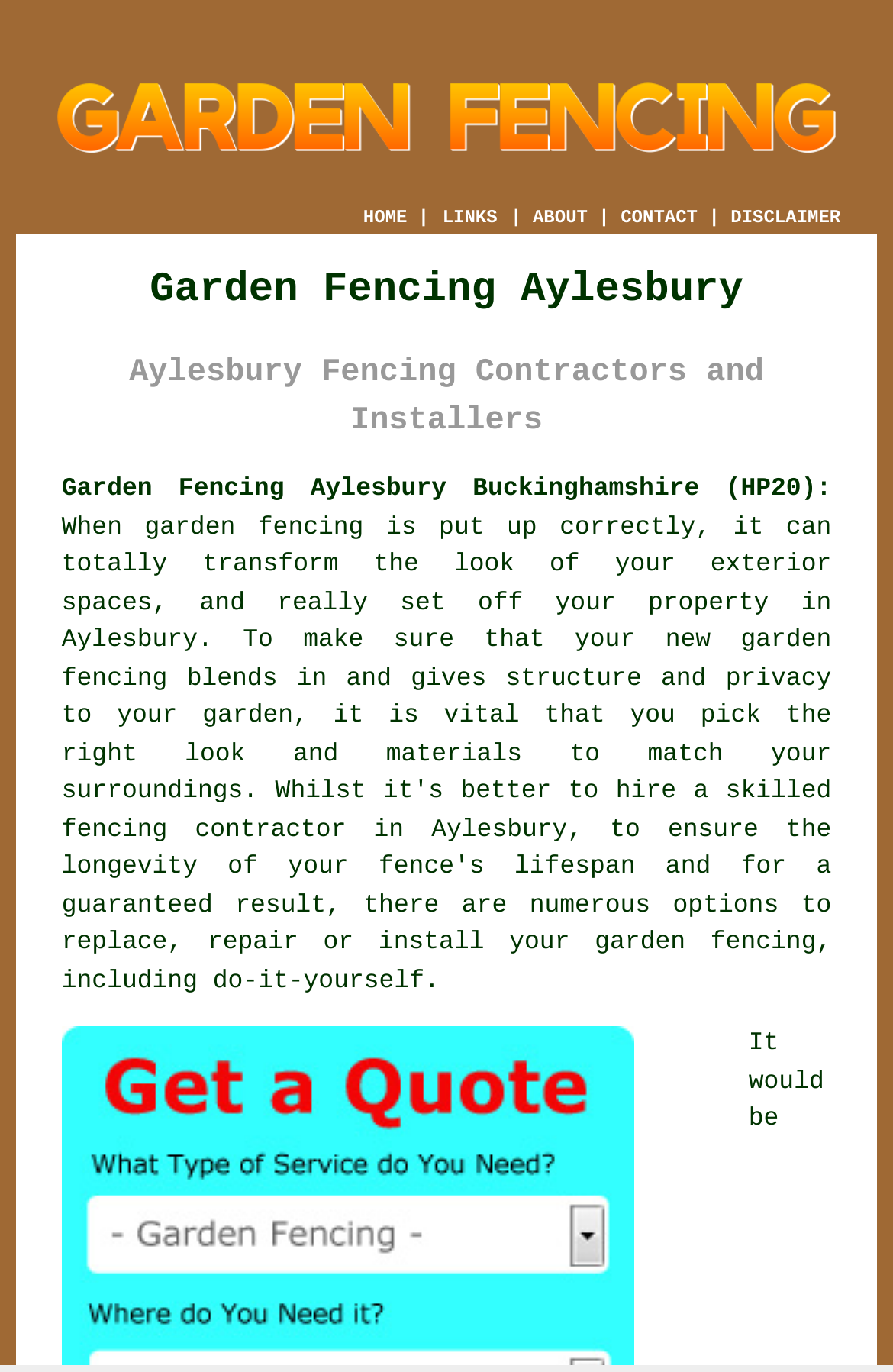Please find and report the bounding box coordinates of the element to click in order to perform the following action: "Click the HOME link". The coordinates should be expressed as four float numbers between 0 and 1, in the format [left, top, right, bottom].

[0.407, 0.152, 0.456, 0.167]